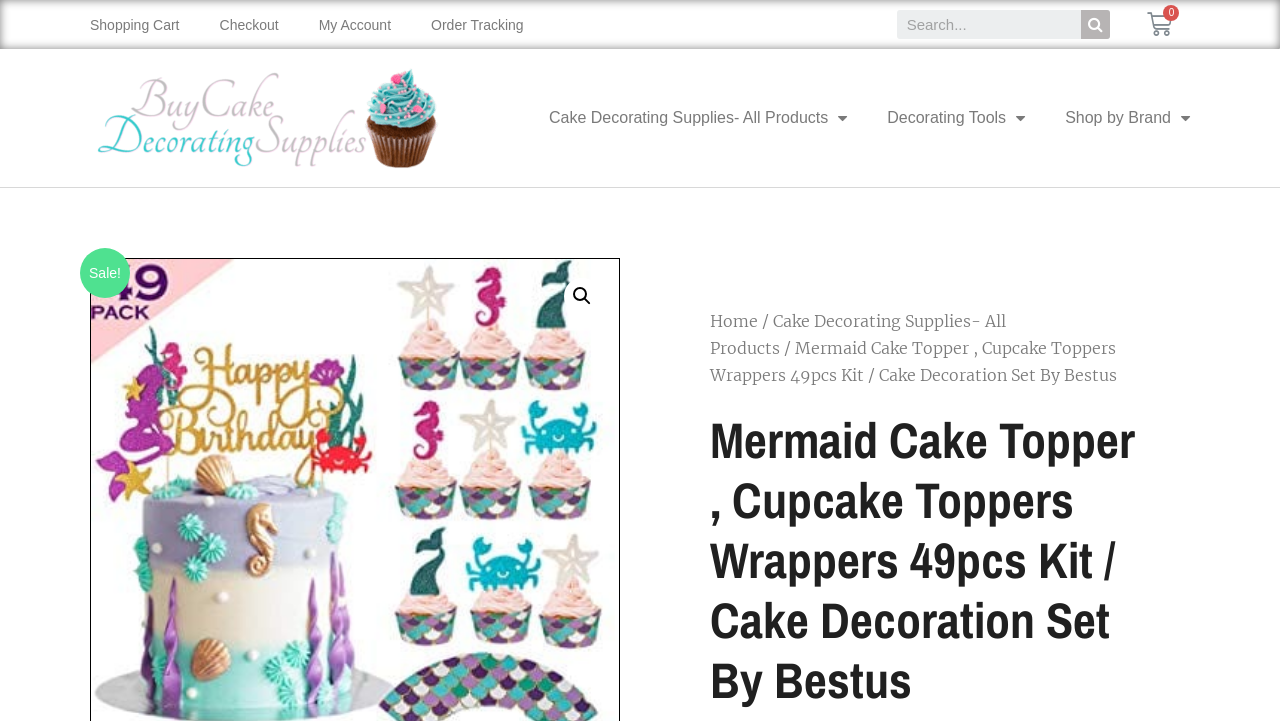Determine the bounding box of the UI element mentioned here: "$0.00 Cart". The coordinates must be in the format [left, top, right, bottom] with values ranging from 0 to 1.

[0.878, 0.0, 0.935, 0.068]